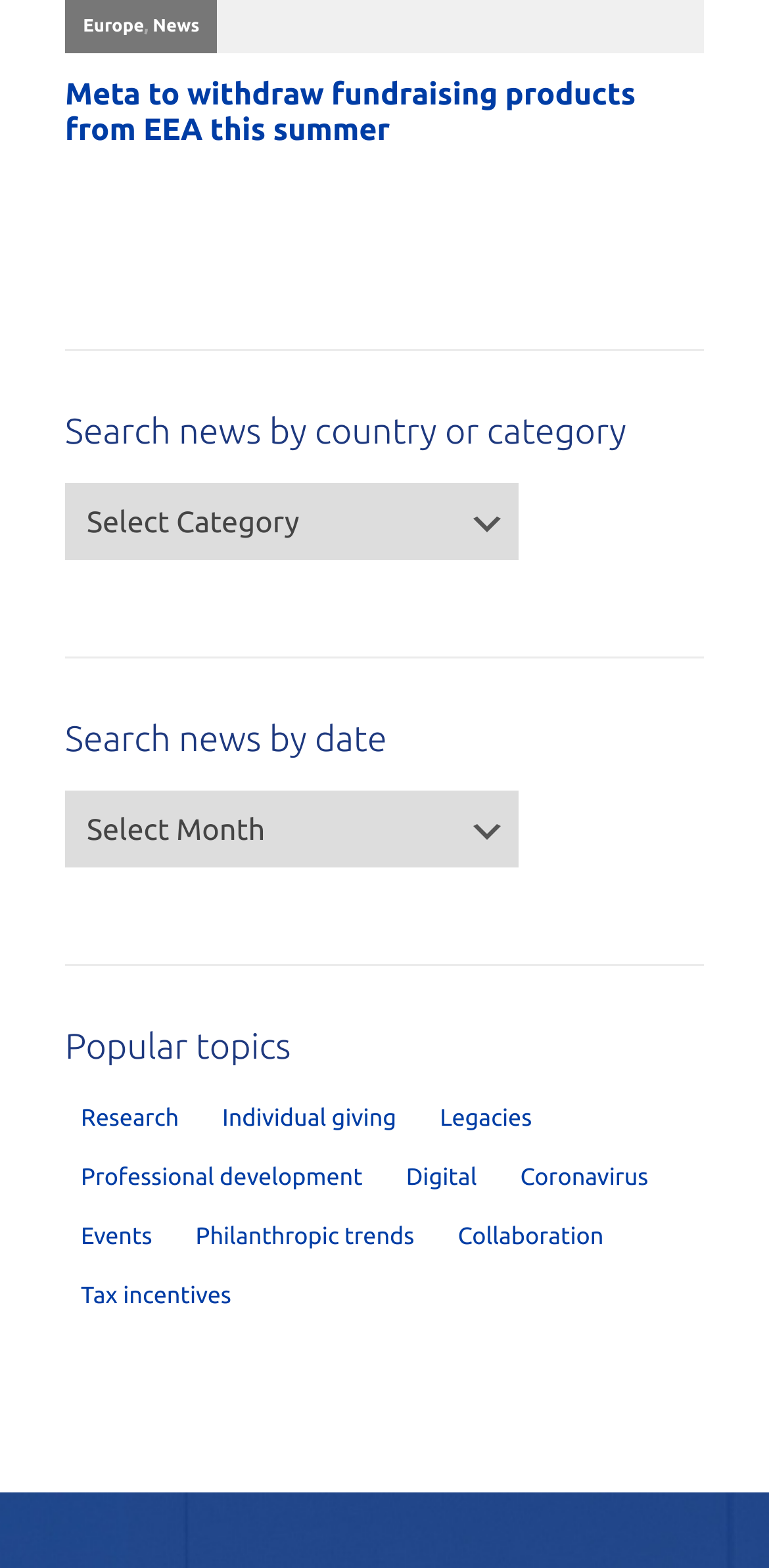Find the bounding box of the web element that fits this description: "Events".

[0.085, 0.776, 0.218, 0.804]